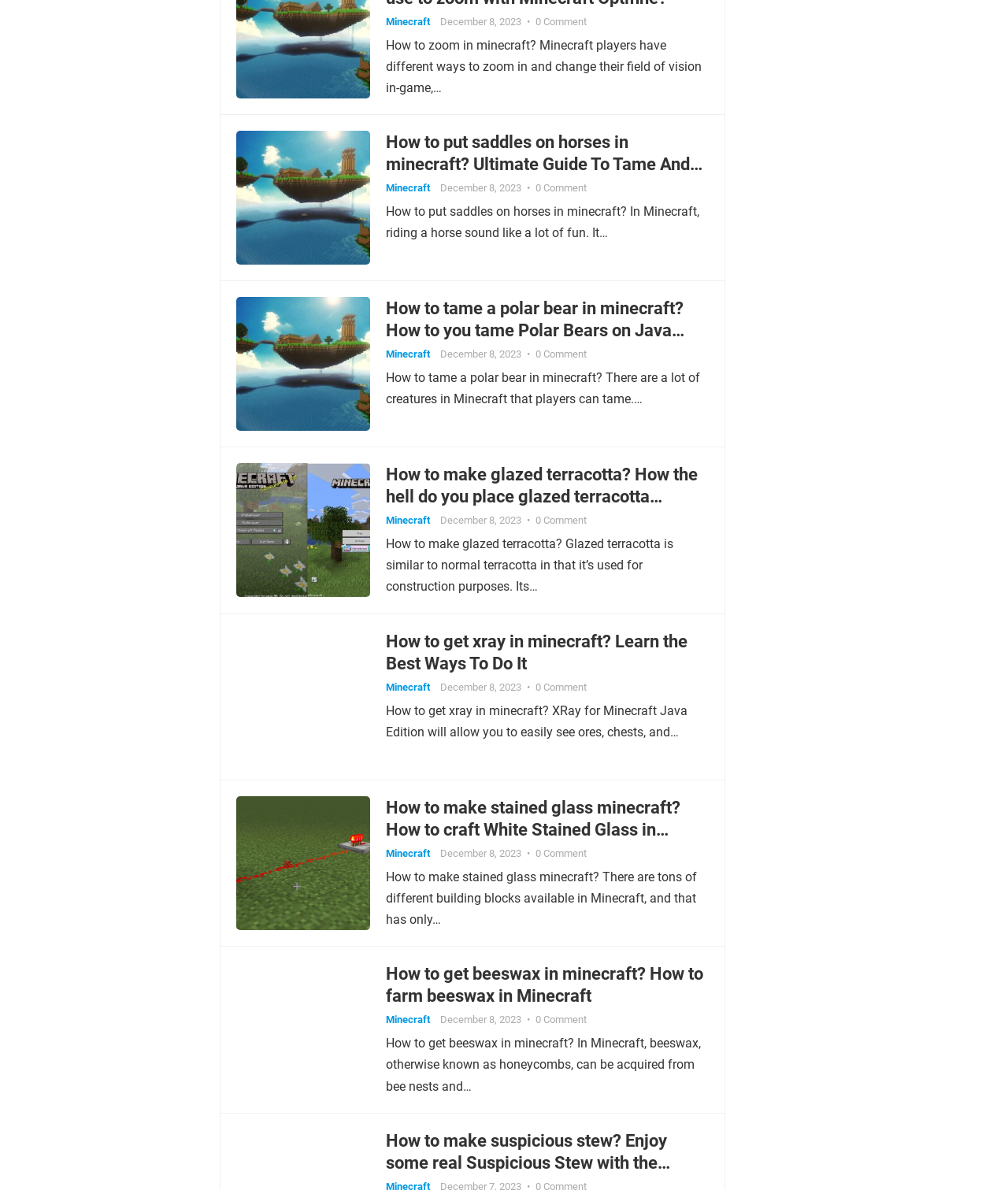Locate the bounding box coordinates of the segment that needs to be clicked to meet this instruction: "Click on 'How to zoom in minecraft'".

[0.234, 0.11, 0.367, 0.222]